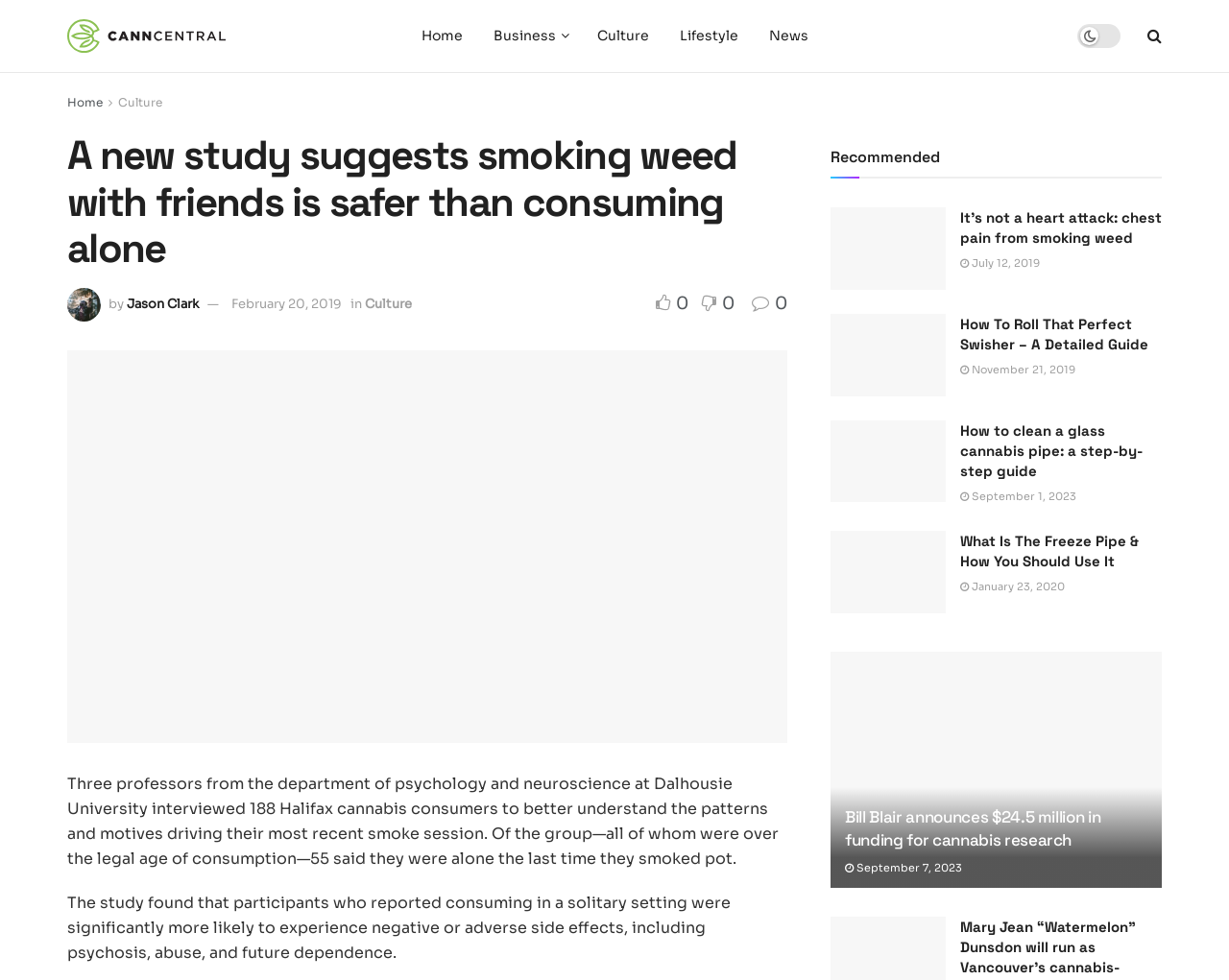Could you determine the bounding box coordinates of the clickable element to complete the instruction: "Click on the 'Culture' link"? Provide the coordinates as four float numbers between 0 and 1, i.e., [left, top, right, bottom].

[0.473, 0.0, 0.54, 0.073]